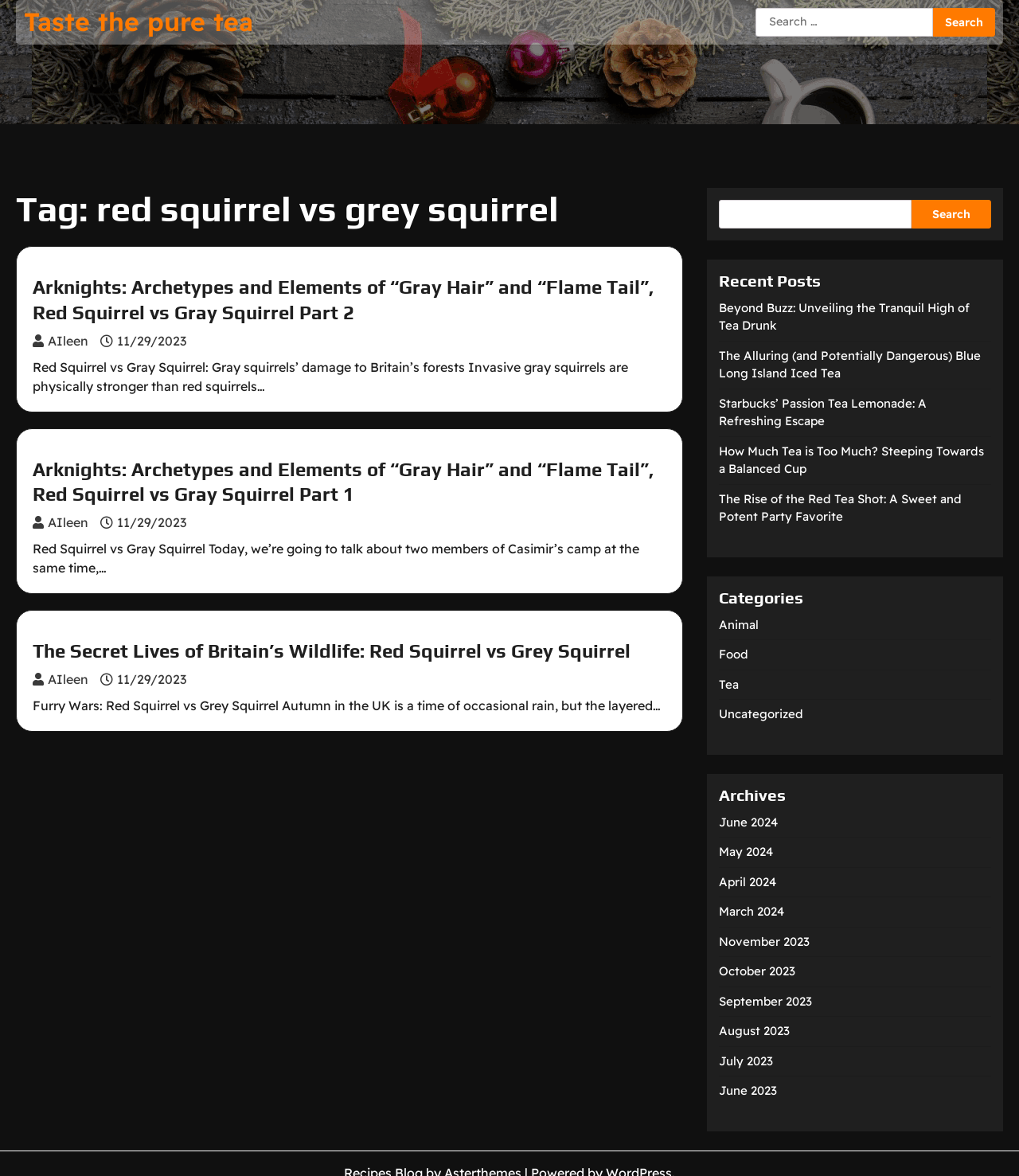Identify the bounding box coordinates of the clickable region necessary to fulfill the following instruction: "Search in the right sidebar". The bounding box coordinates should be four float numbers between 0 and 1, i.e., [left, top, right, bottom].

[0.705, 0.17, 0.973, 0.194]